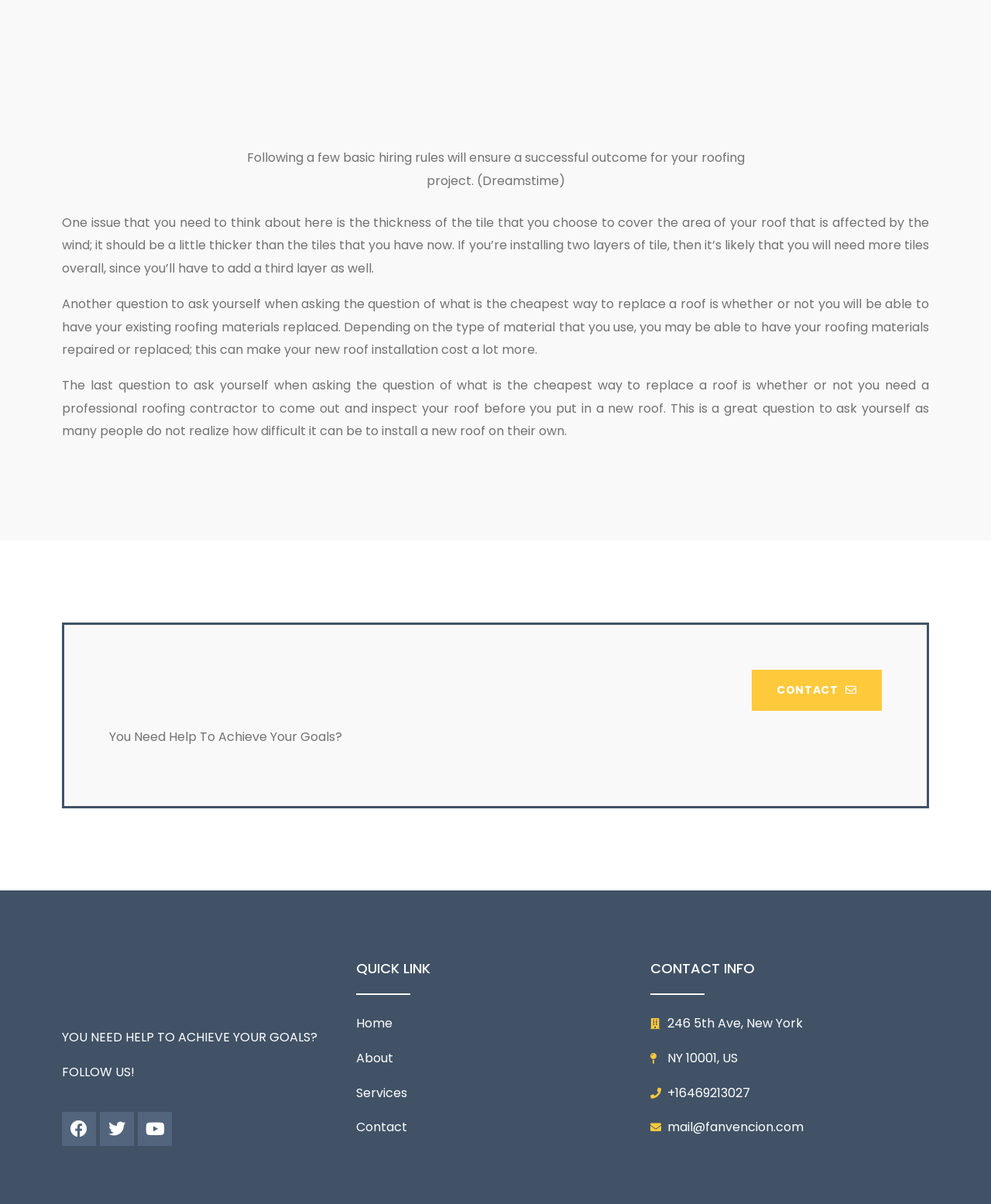Locate the UI element described as follows: "246 5th Ave, New York". Return the bounding box coordinates as four float numbers between 0 and 1 in the order [left, top, right, bottom].

[0.656, 0.841, 0.937, 0.86]